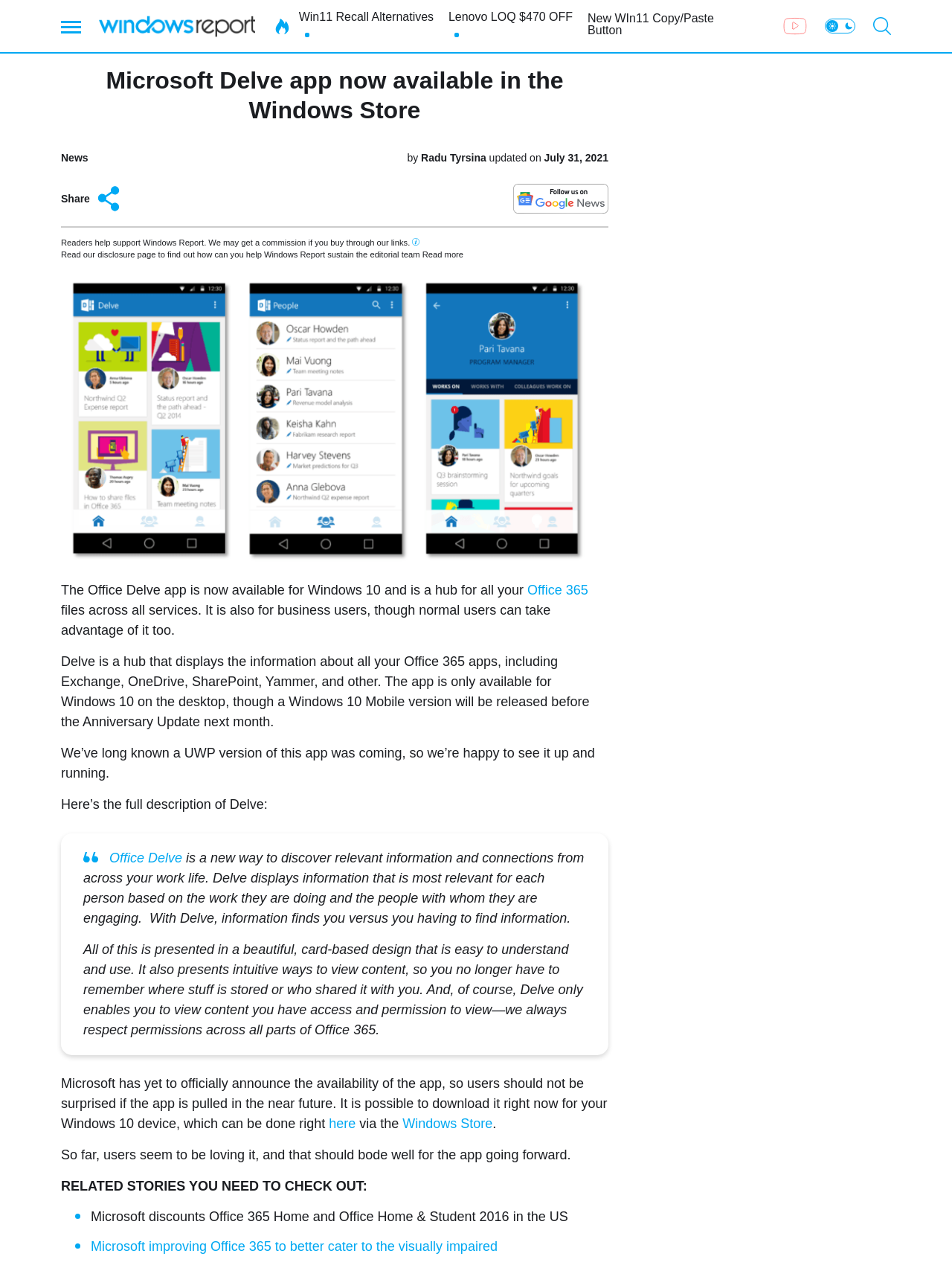What is the purpose of the Delve app?
Refer to the image and give a detailed answer to the query.

The Delve app is a new way to discover relevant information and connections from across your work life, and it displays information that is most relevant for each person based on the work they are doing and the people with whom they are engaging.